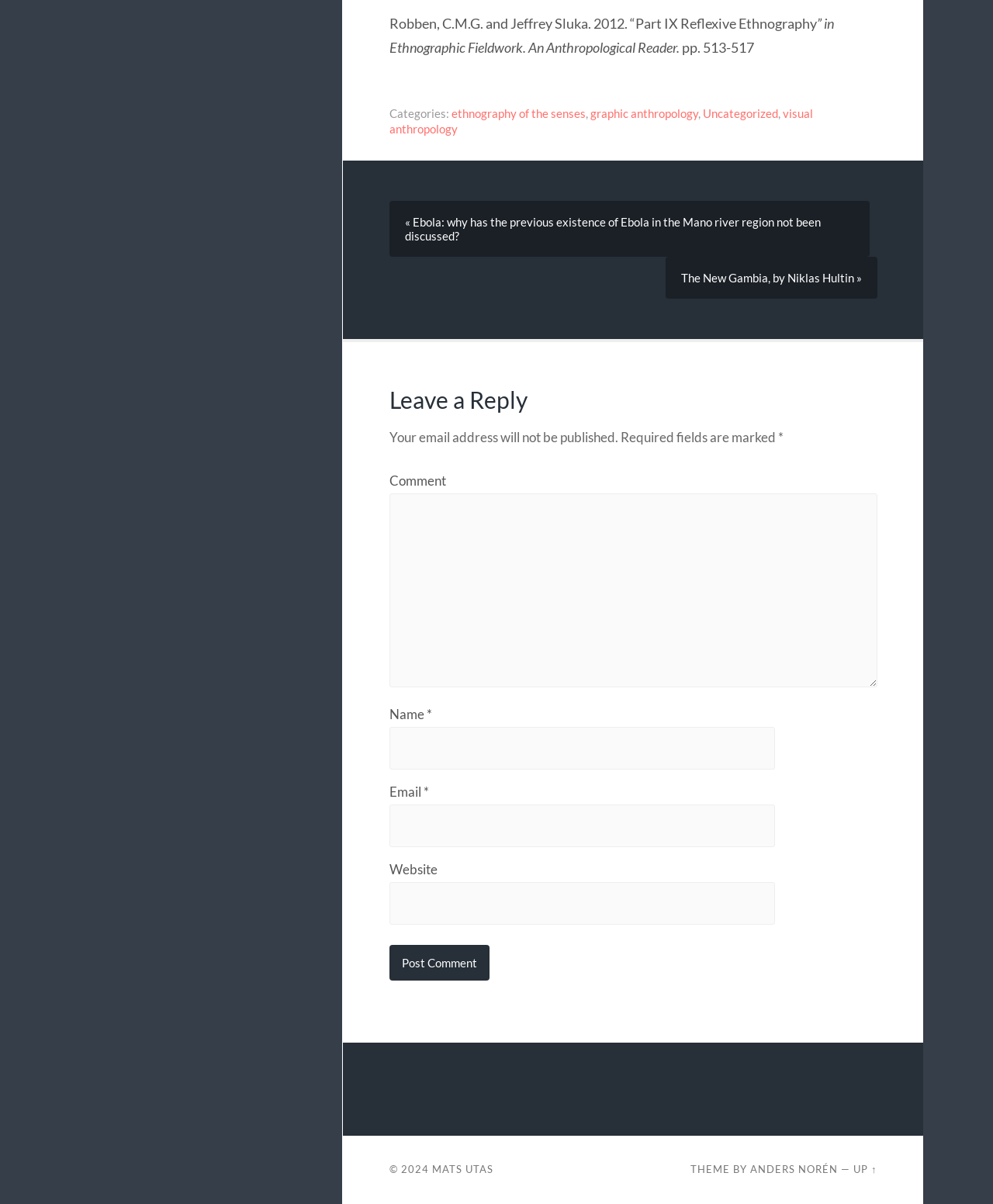Identify the bounding box for the described UI element: "name="submit" value="Post Comment"".

[0.392, 0.785, 0.493, 0.815]